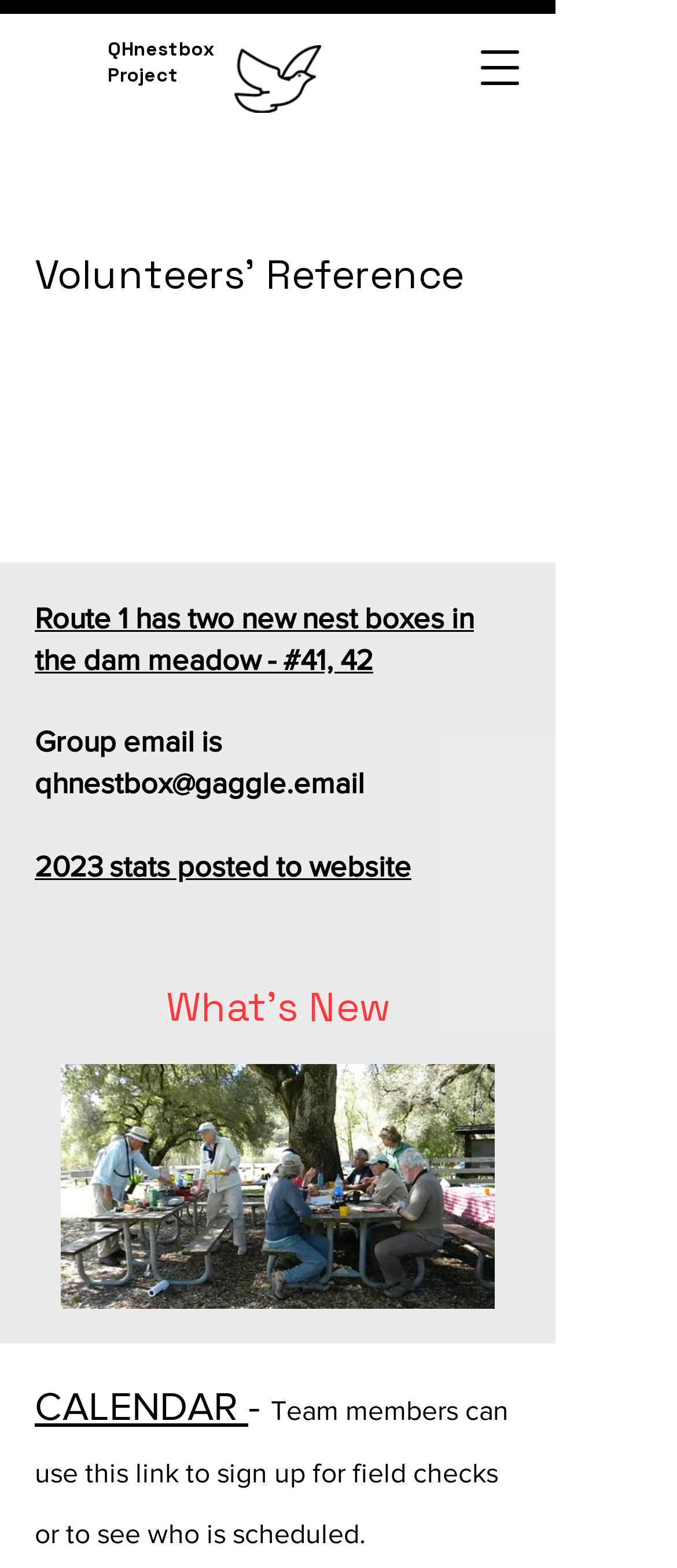Construct a thorough caption encompassing all aspects of the webpage.

The webpage is titled "Volunteers' Reference | QHnestbox" and appears to be a reference page for volunteers of the QHnestbox project. At the top left of the page, there is a link to the "QHnestbox Project" and an image of a bird flying, which is likely the project's logo. 

To the top right, there is a button to open a navigation menu. Below the navigation button, the main content of the page is divided into sections. The first section is headed by "Volunteers' Reference" and contains links to specific nest boxes, including "Route 1 has two new nest boxes in the dam meadow - #41, 42". 

Below this, there is a section with information about the group's email, including a link to the email address "qhnestbox@gaggle.email". There is also a link to "2023 stats posted to website". 

Further down the page, there is a section headed by "What's New", followed by a section with a calendar for team members to sign up for field checks or view schedules. This section is headed by "CALENDAR - Team members can use this link to sign up for field checks or to see who is scheduled" and contains a link to the calendar.